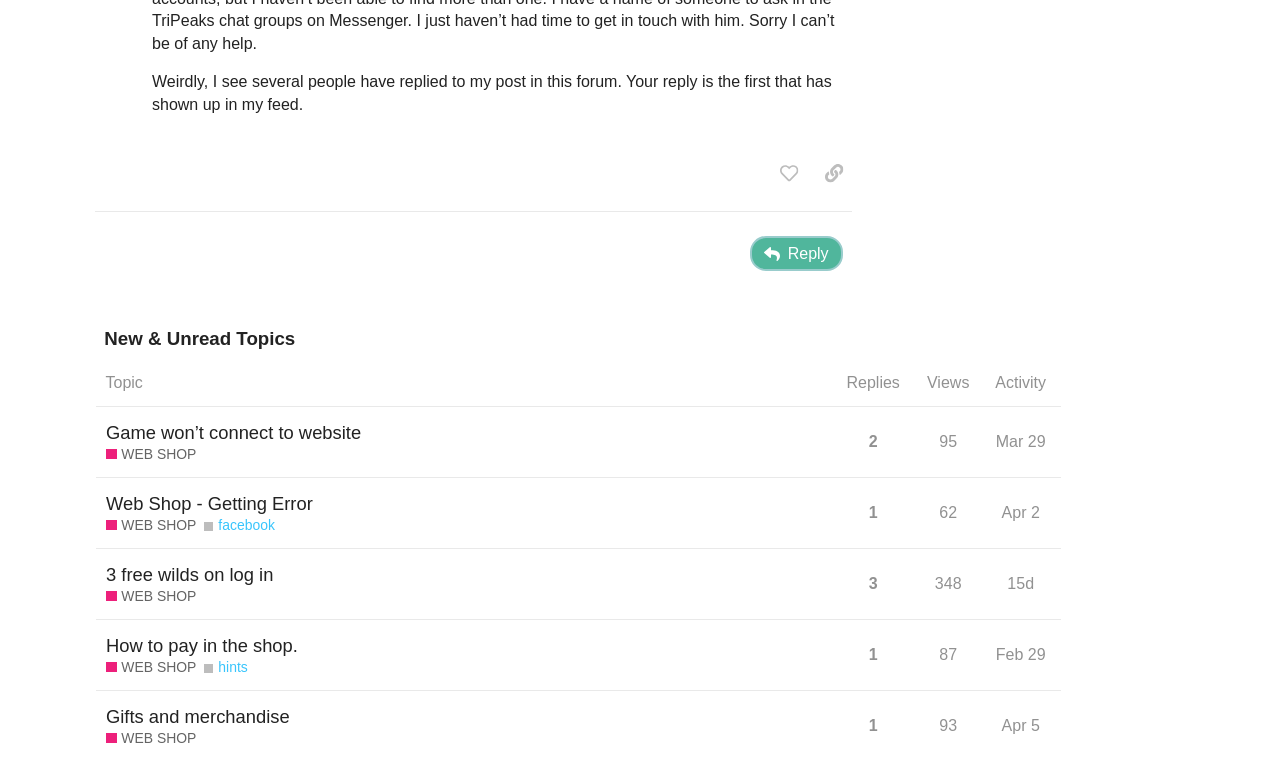Find the bounding box coordinates of the UI element according to this description: "WEB SHOP".

[0.083, 0.865, 0.153, 0.891]